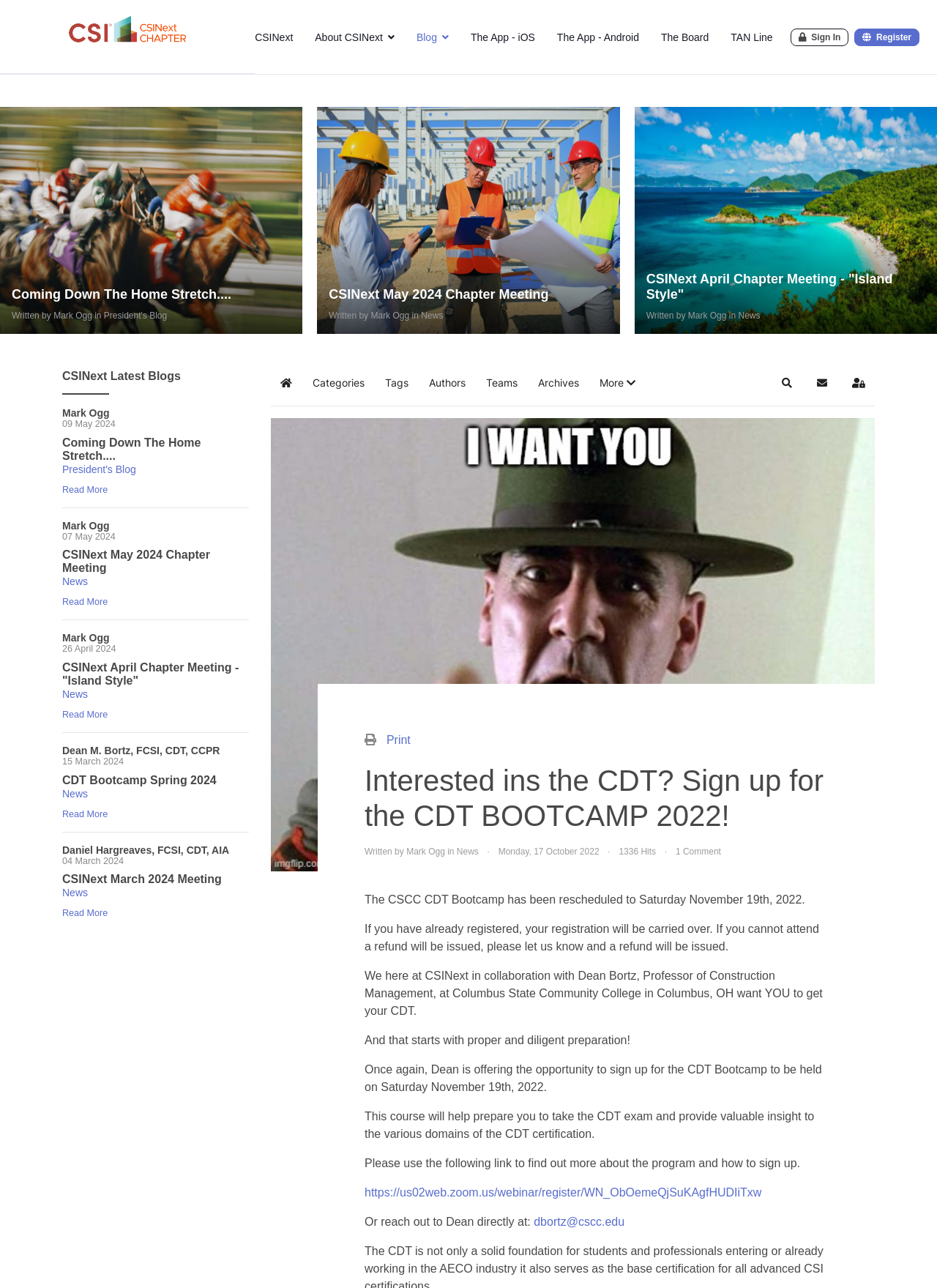Answer the question in one word or a short phrase:
How many links are there in the top navigation bar?

7